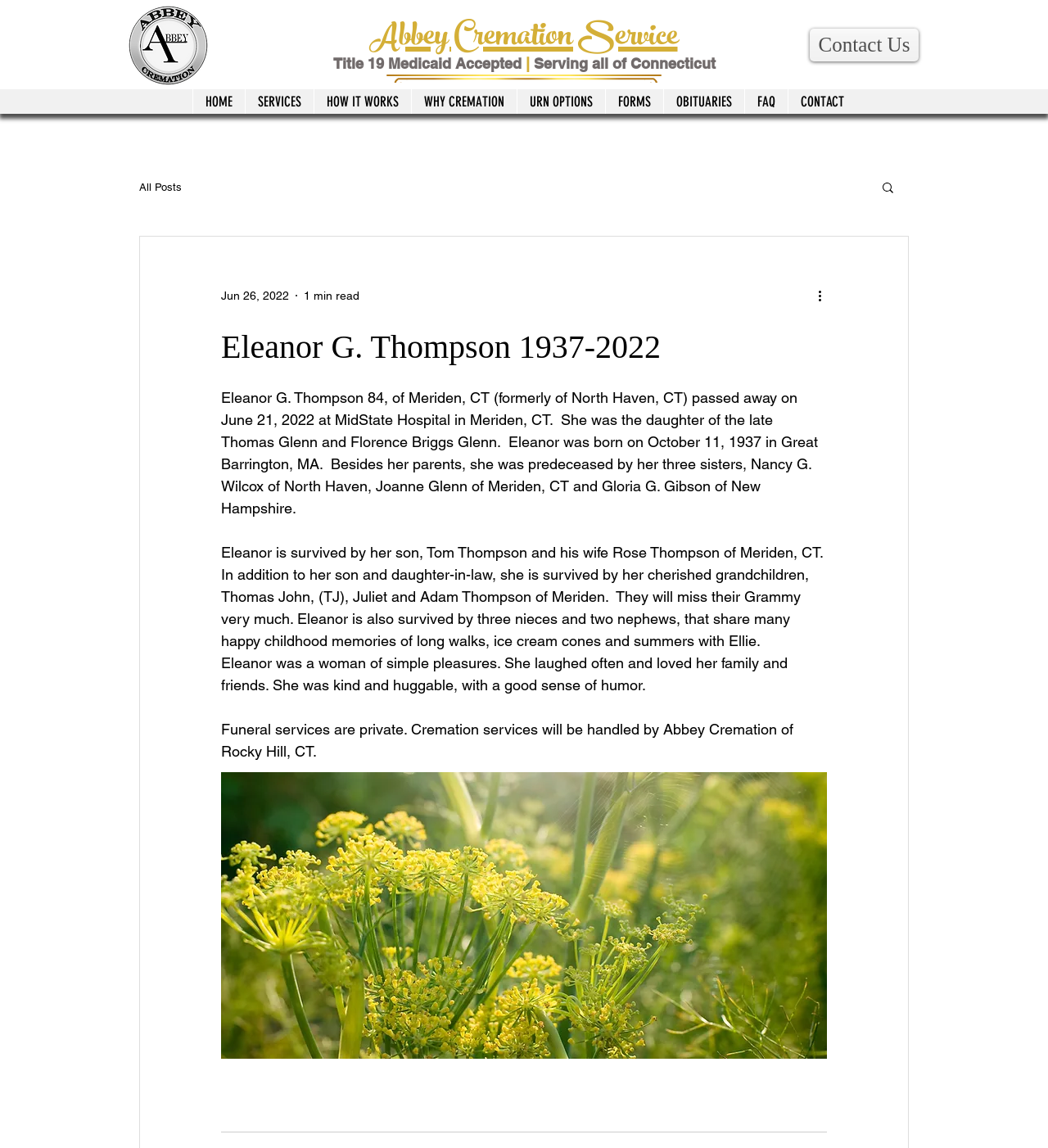Please provide a brief answer to the following inquiry using a single word or phrase:
What is the name of the cremation service?

Abbey Cremation Service